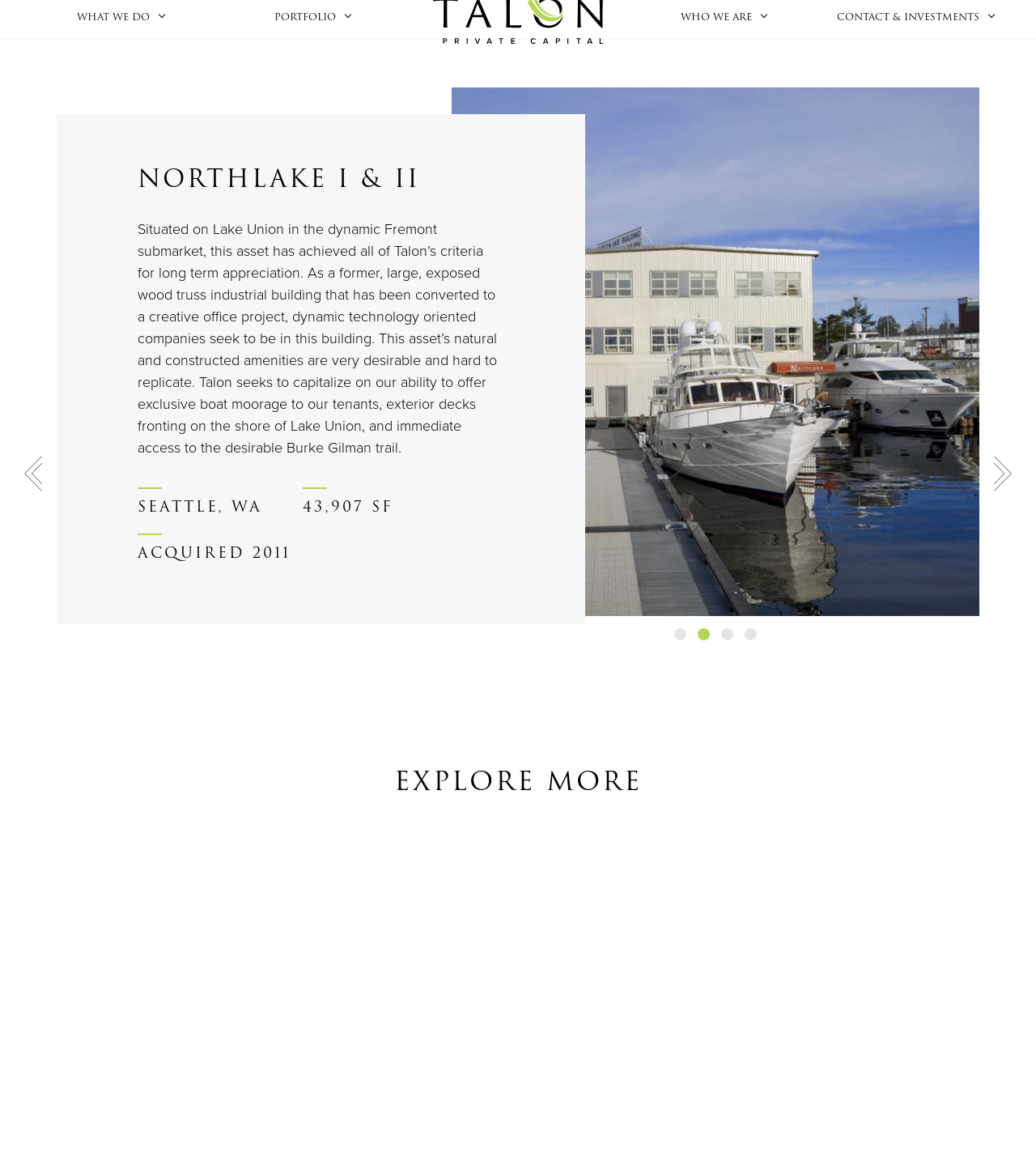Kindly determine the bounding box coordinates for the clickable area to achieve the given instruction: "Explore more news".

[0.023, 0.713, 0.977, 0.742]